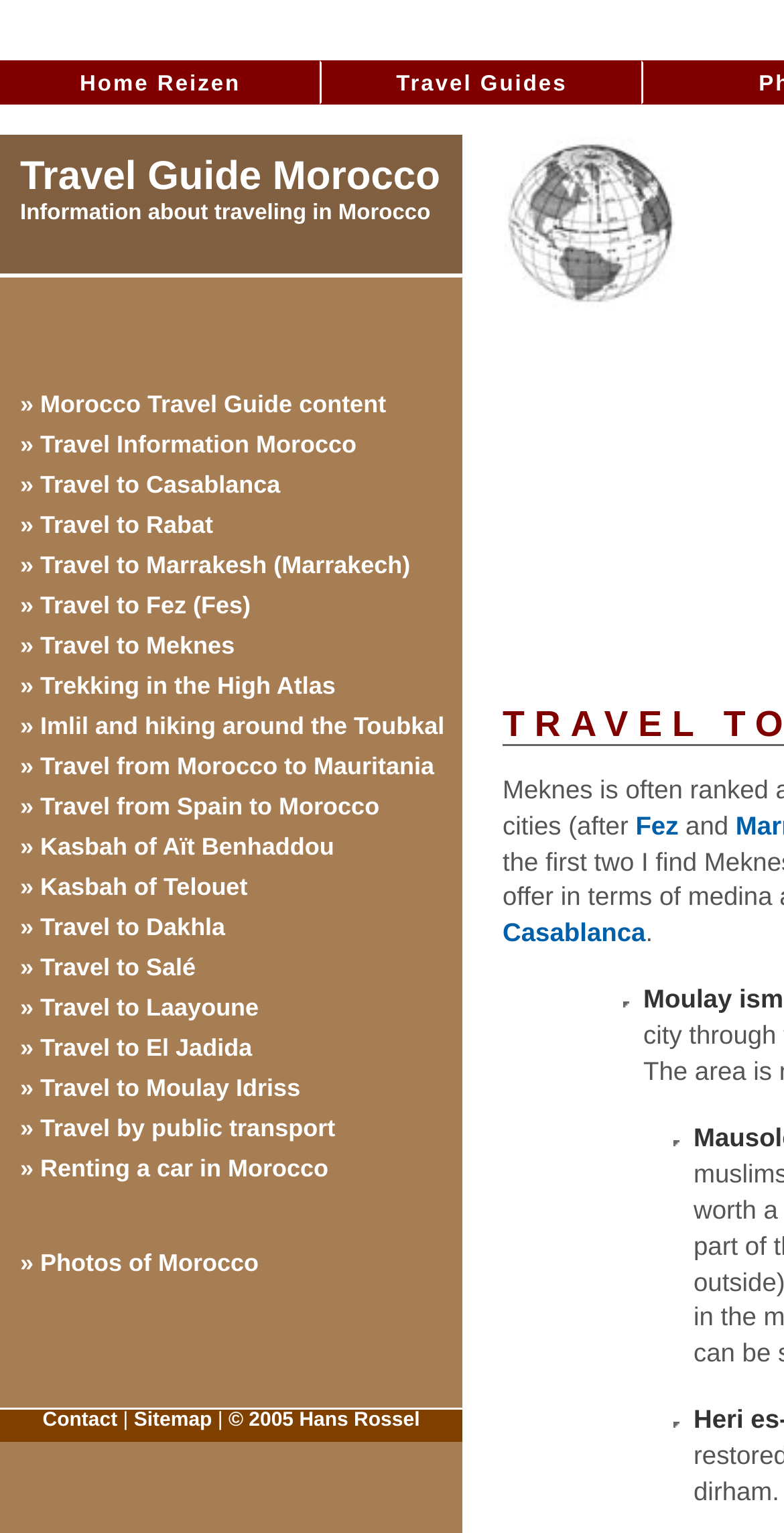What is the main heading displayed on the webpage? Please provide the text.

TRAVEL TO MEKNES